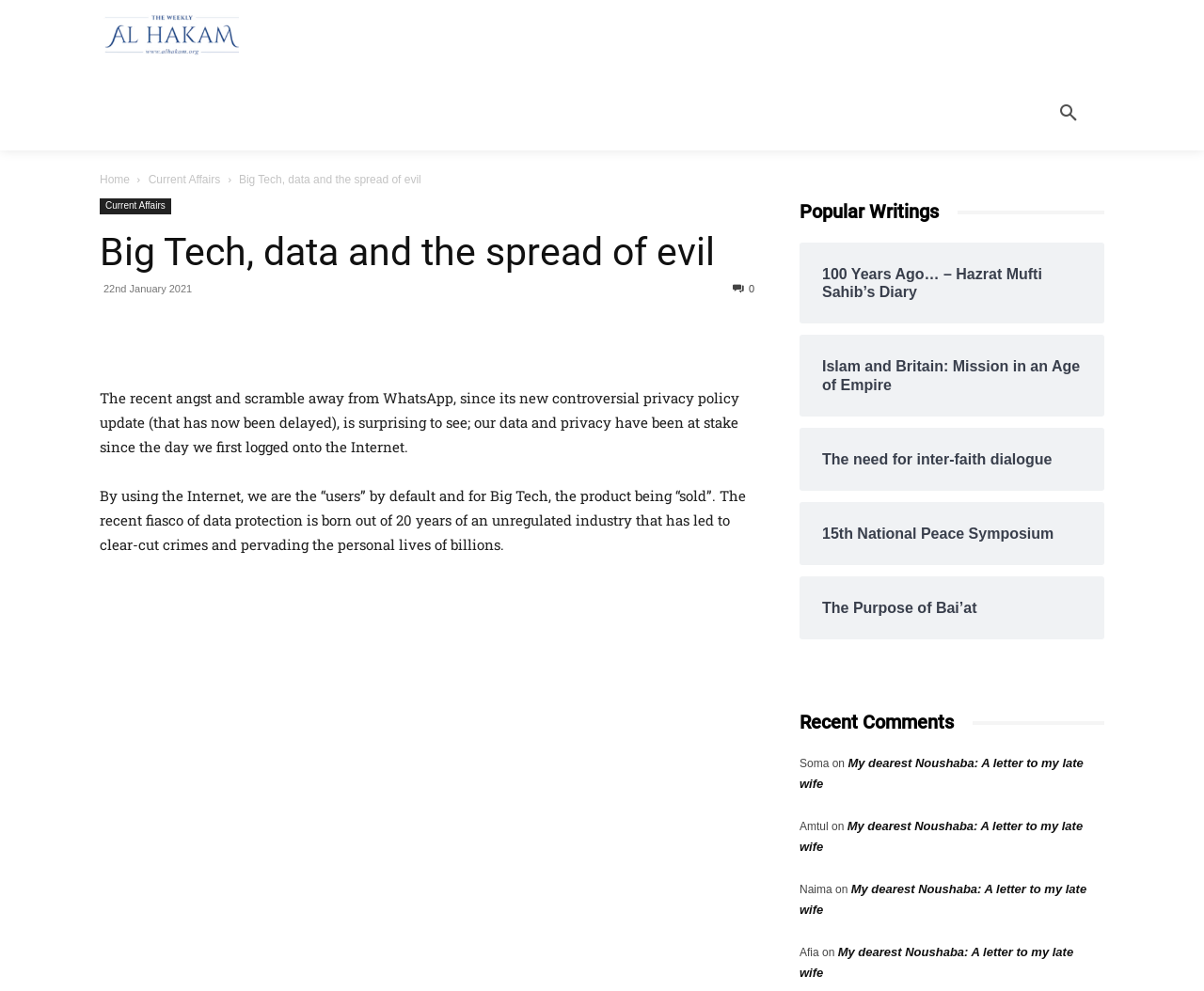Answer the question in one word or a short phrase:
What is the purpose of the 'Search' button?

To search the website